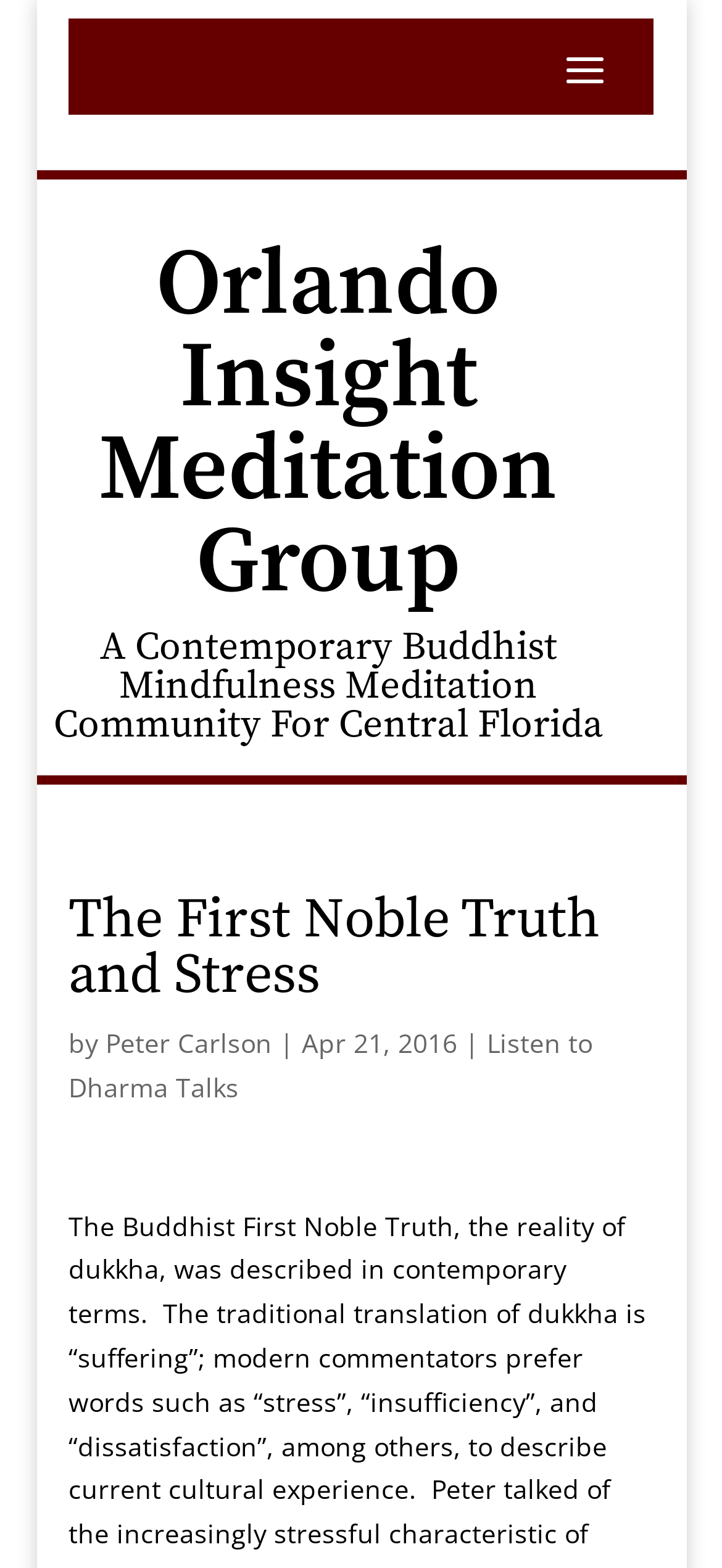What is the name of the meditation community?
Using the image, respond with a single word or phrase.

Orlando Insight Meditation Group